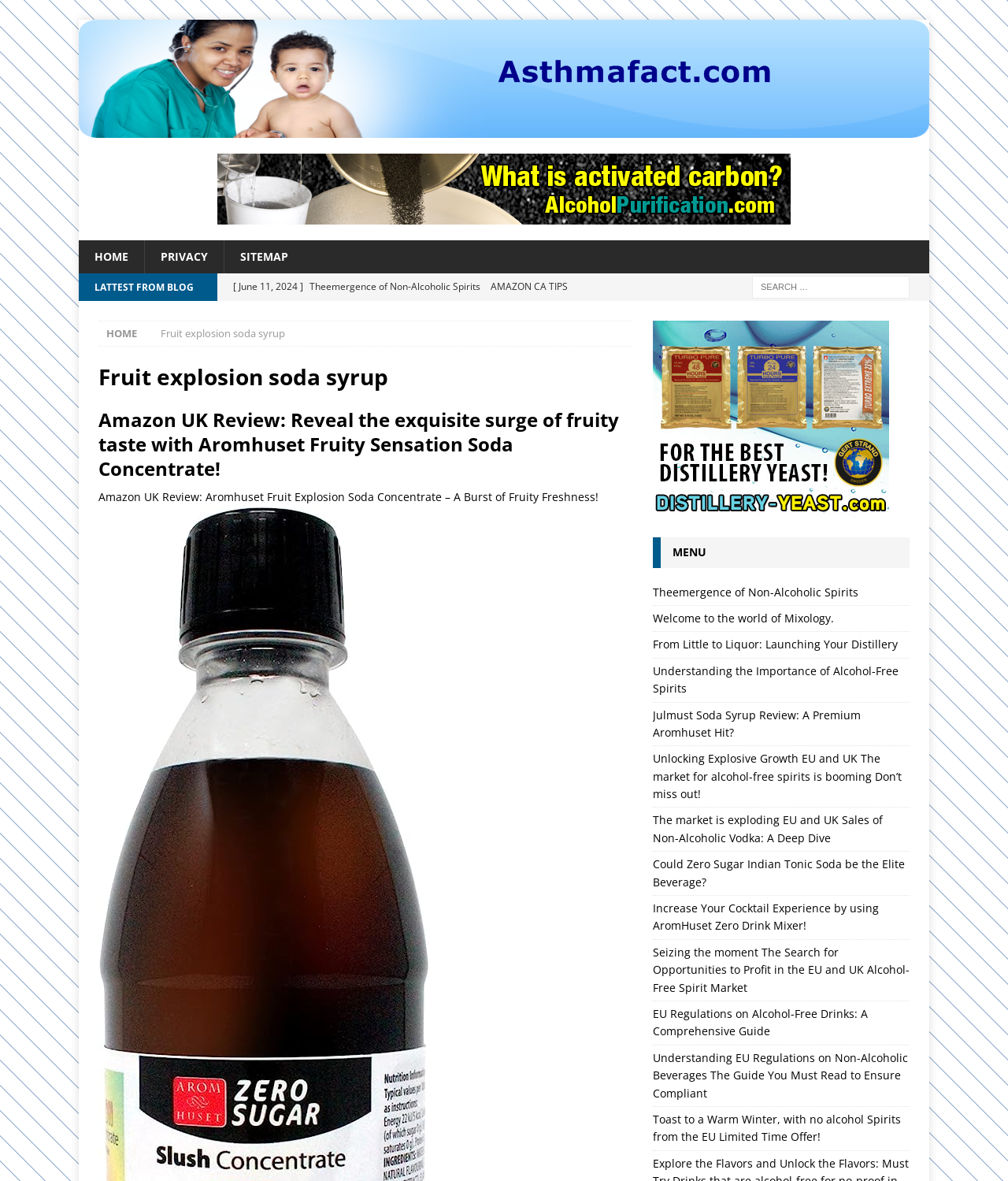Answer succinctly with a single word or phrase:
What is the category of the blog posts?

Asthmafact